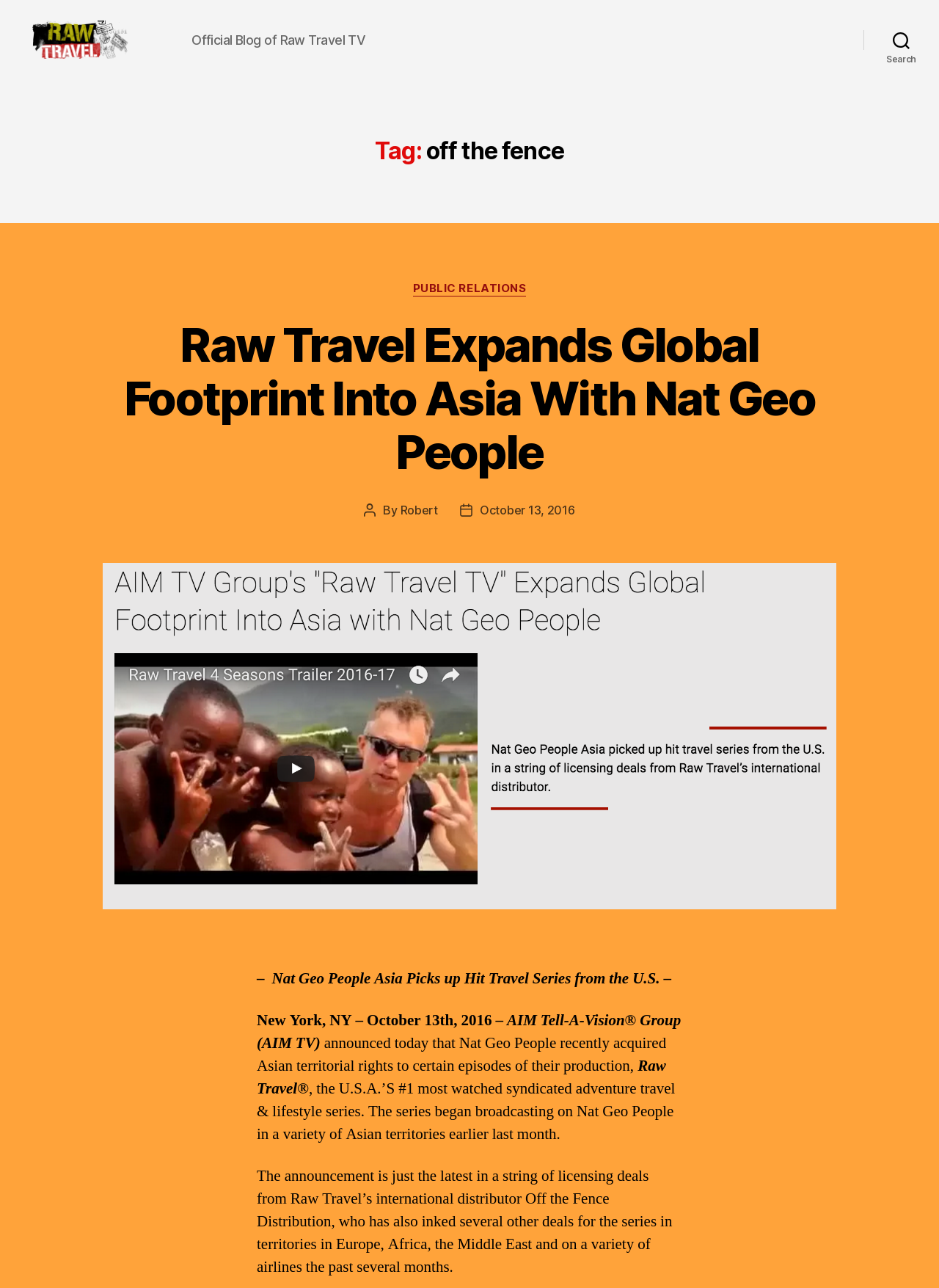Who is the author of the post?
Look at the image and provide a short answer using one word or a phrase.

Robert